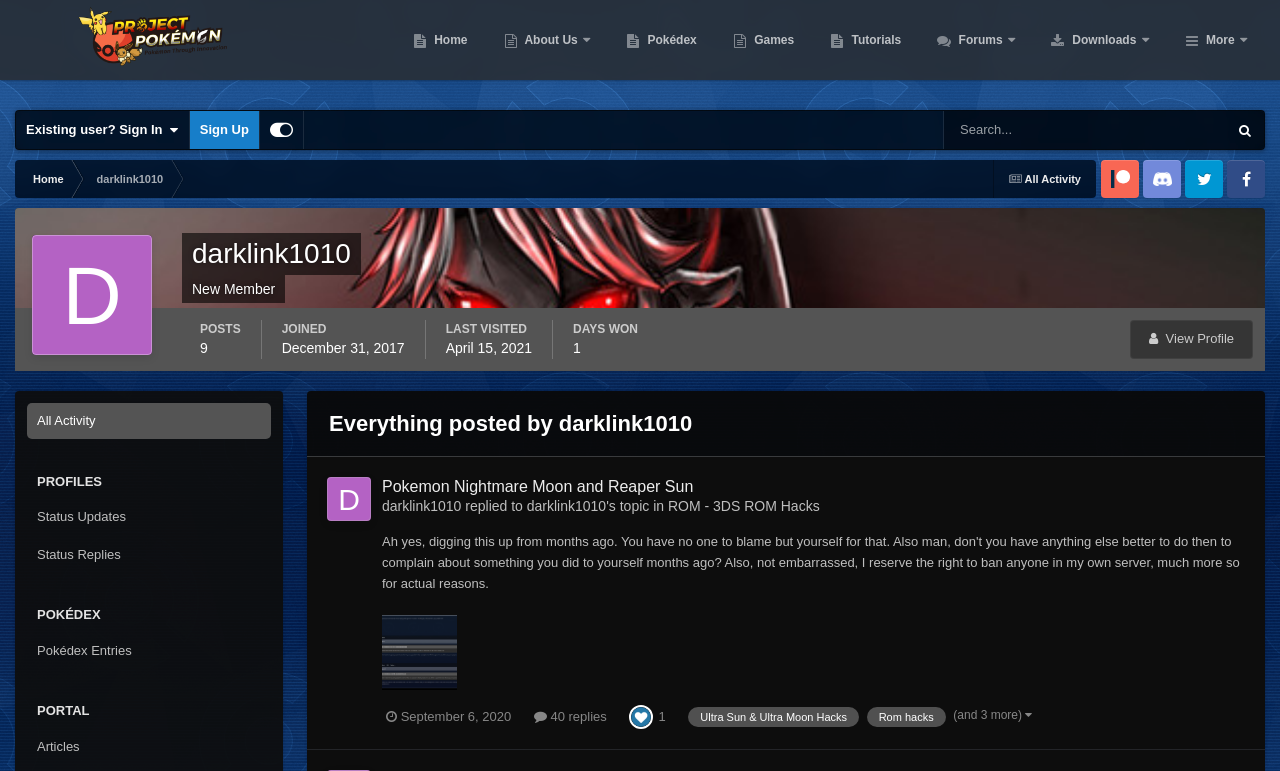What is the username of the profile?
Please ensure your answer is as detailed and informative as possible.

The username of the profile can be found in the heading element on the webpage, which is 'darklink1010'.